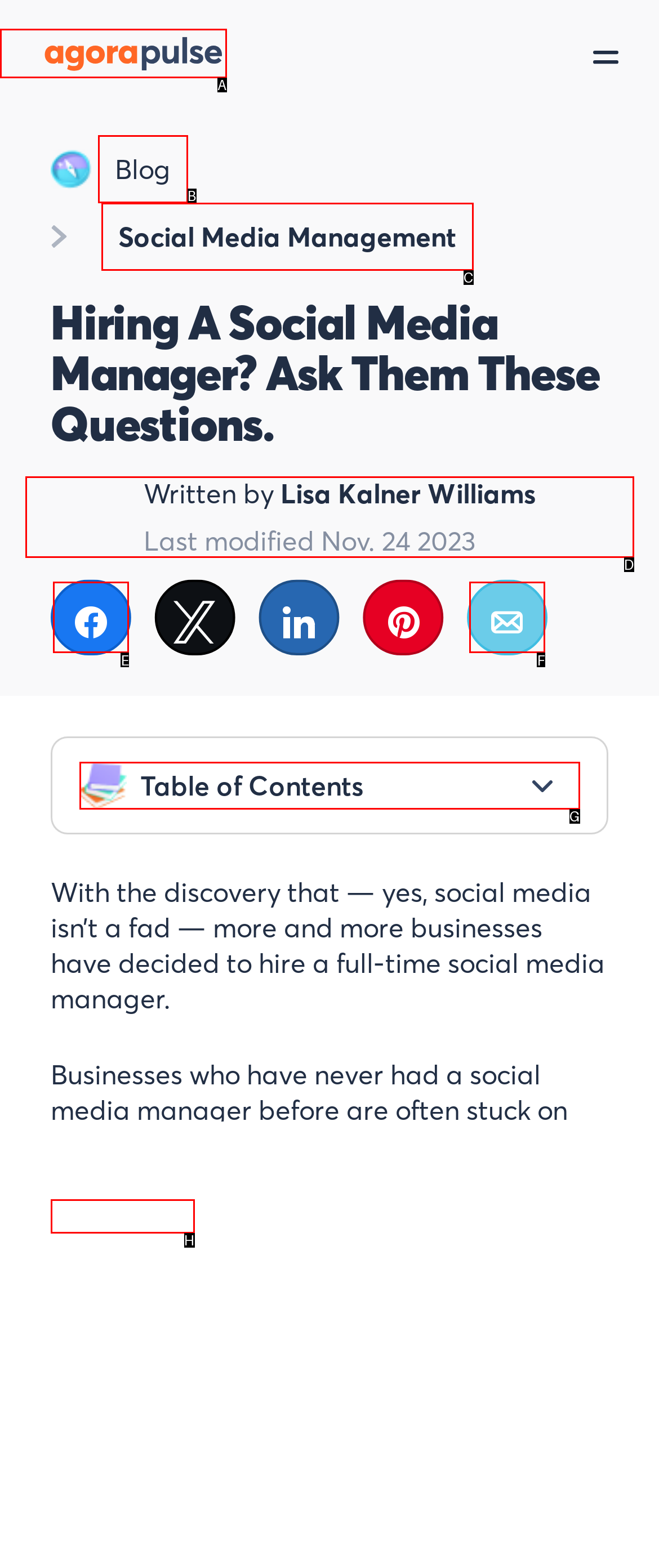Using the provided description: Blog, select the HTML element that corresponds to it. Indicate your choice with the option's letter.

B